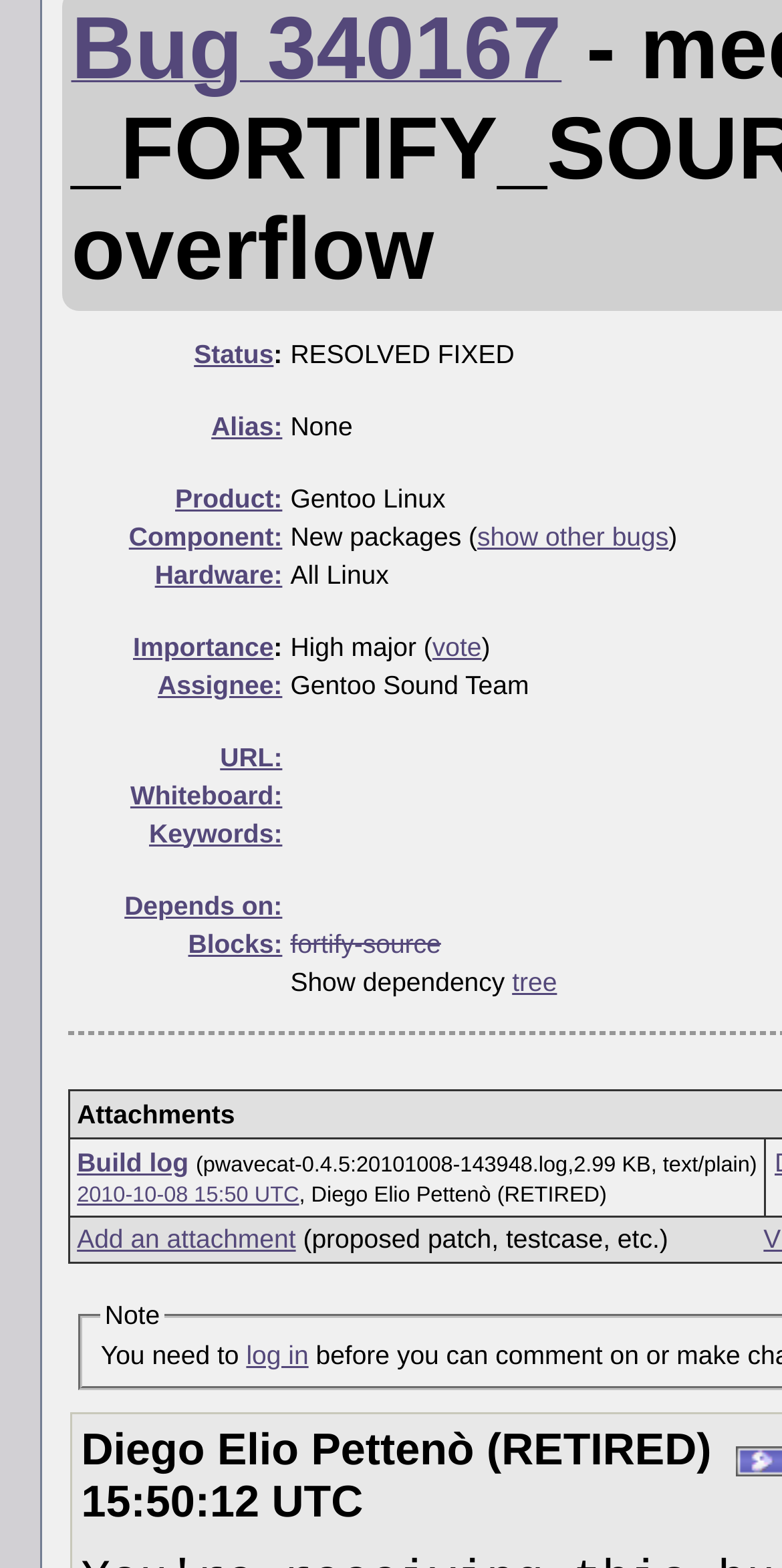Find the bounding box of the UI element described as: "Build log". The bounding box coordinates should be given as four float values between 0 and 1, i.e., [left, top, right, bottom].

[0.098, 0.731, 0.241, 0.751]